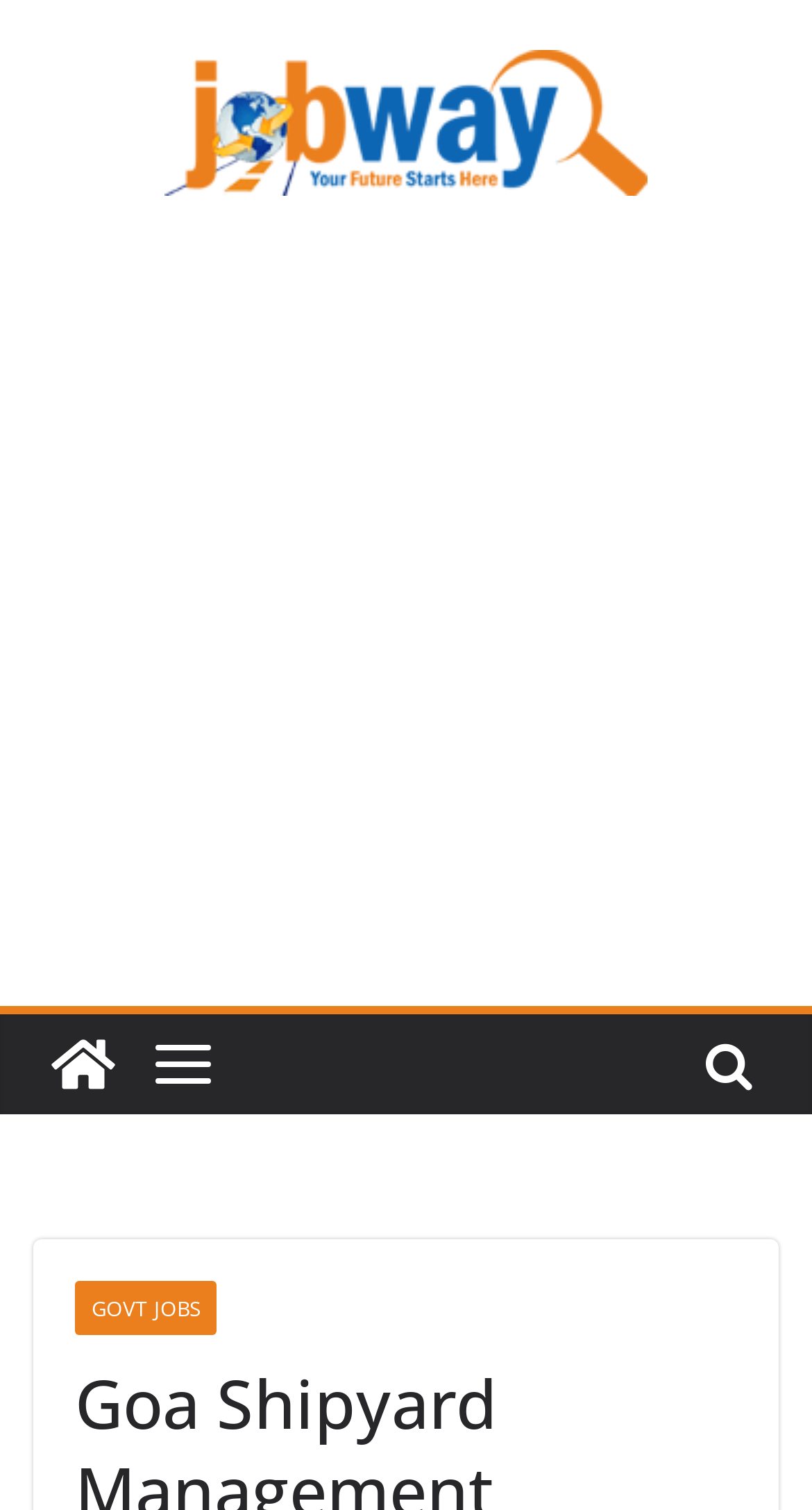Identify the main heading of the webpage and provide its text content.

Goa Shipyard Management Trainee, Assistant Manager Recruitment 2017 – goashipyard.co.in, Last Date 20th Apr 2017